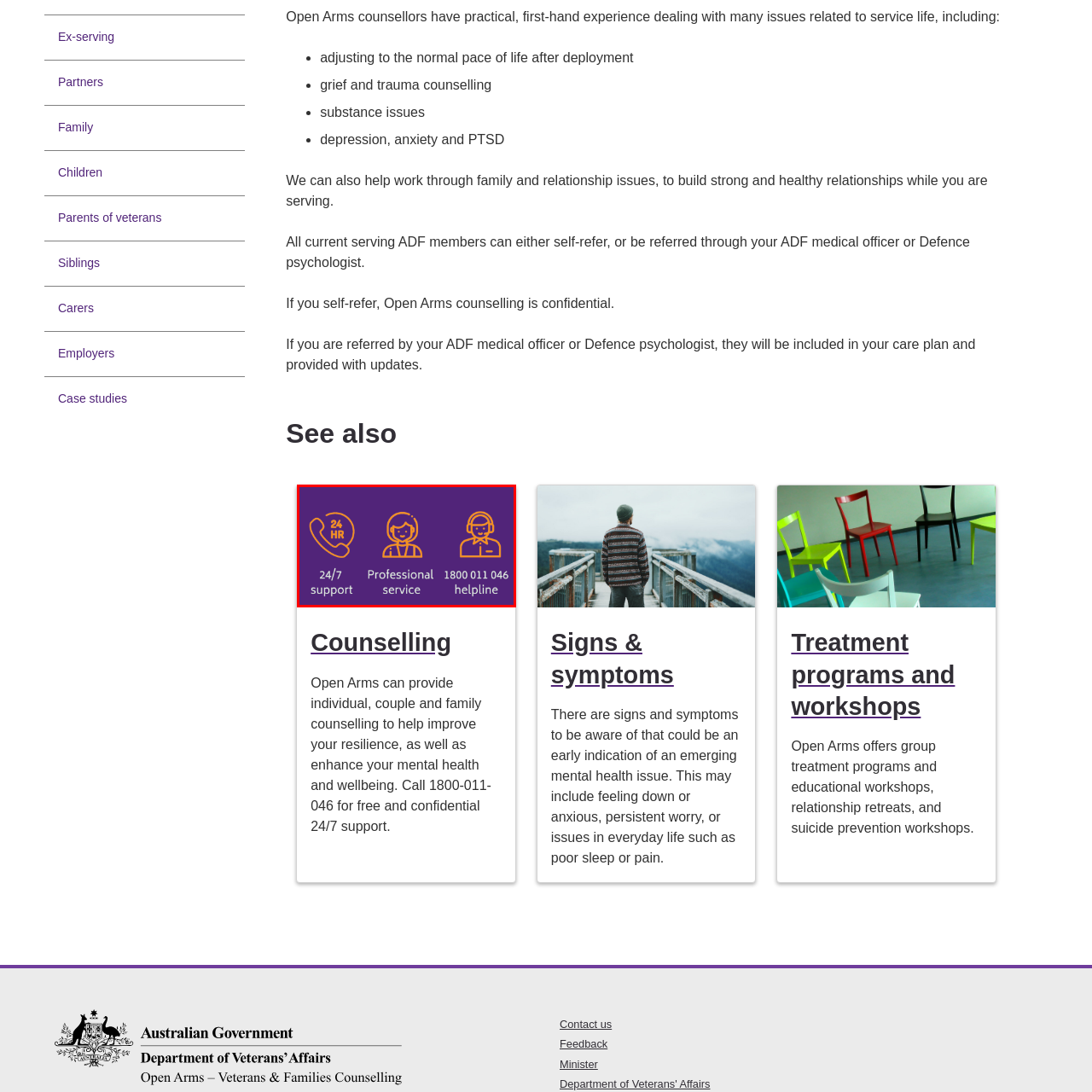Look closely at the image surrounded by the red box, What is the color of the background? Give your answer as a single word or phrase.

Deep purple